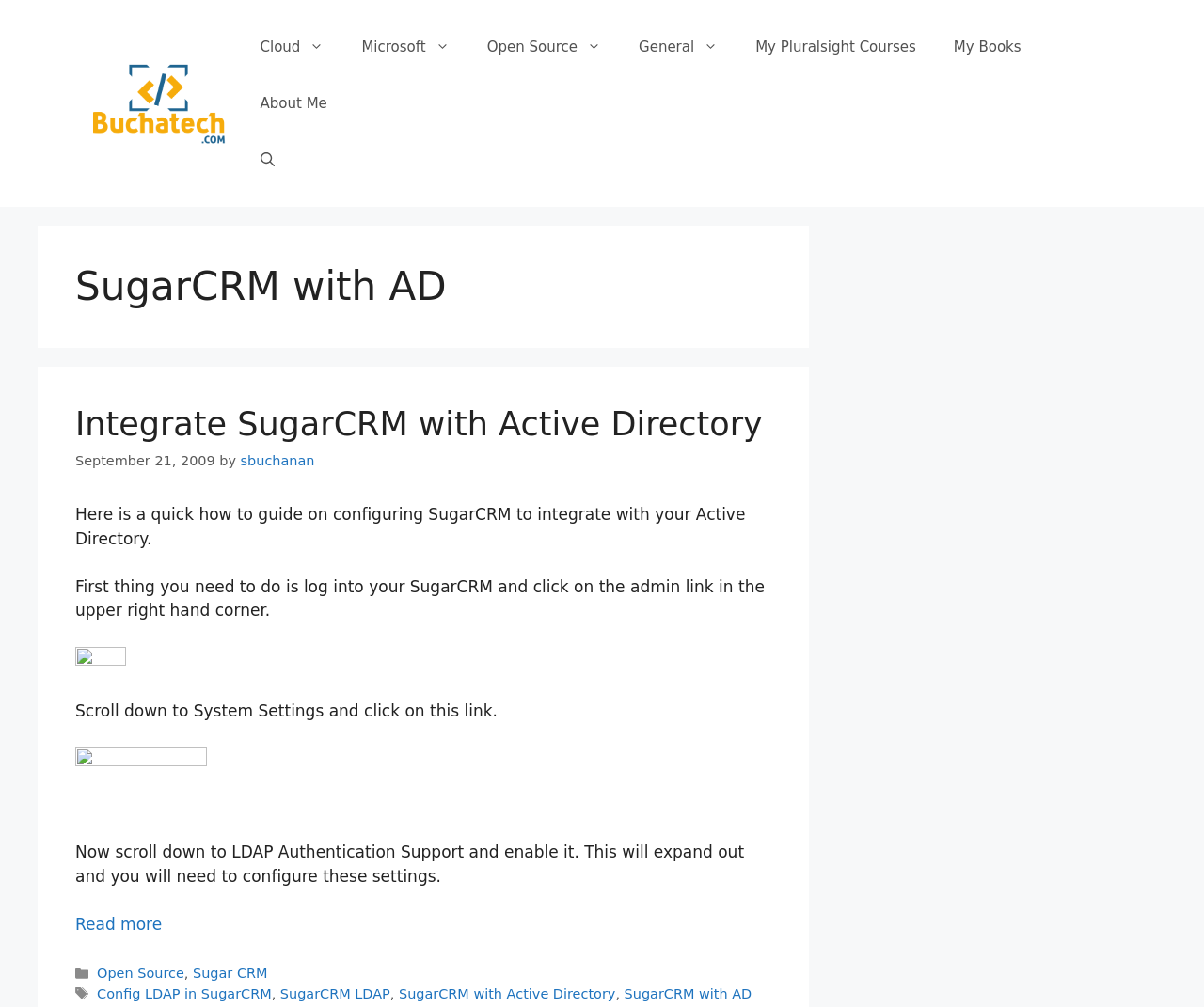Determine the main headline from the webpage and extract its text.

SugarCRM with AD